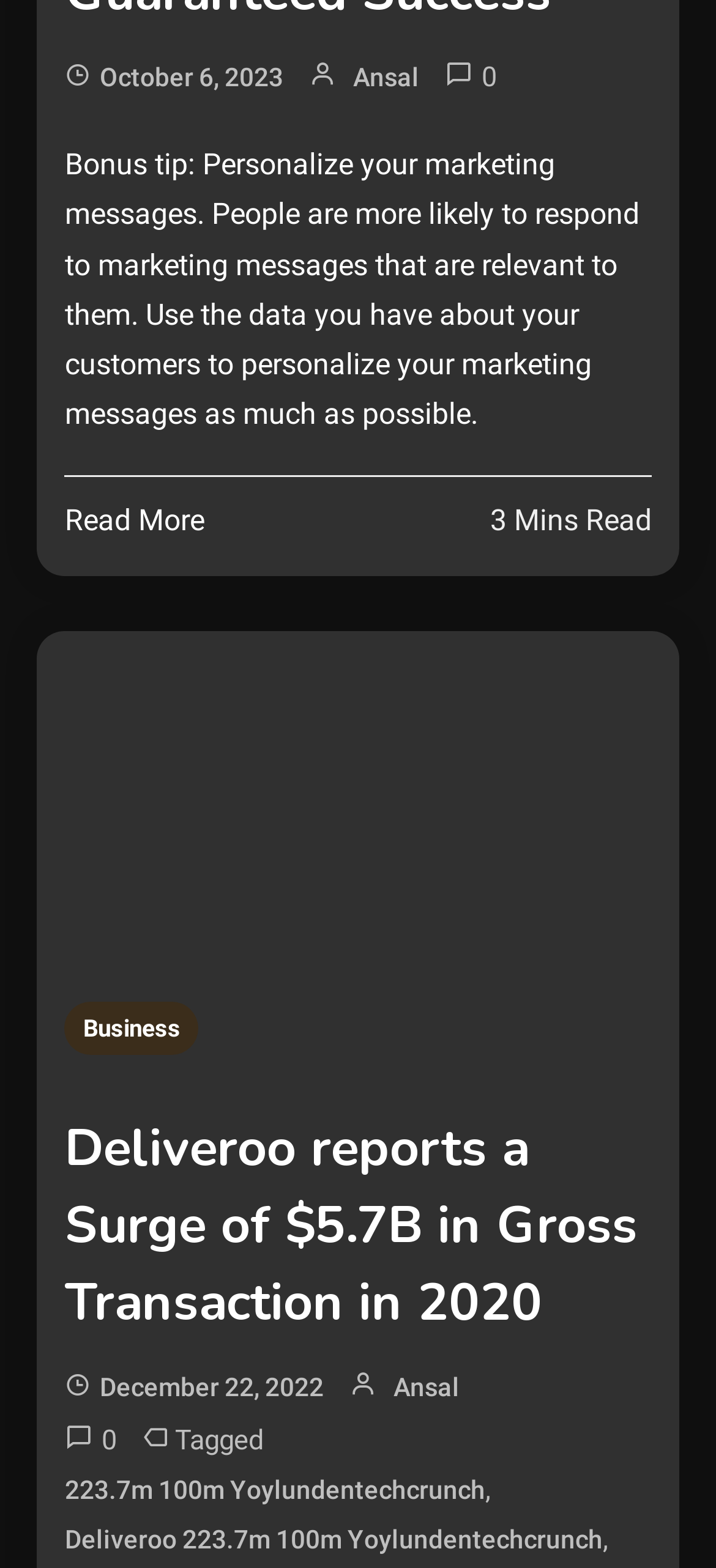Who is the author of the article about Deliveroo?
From the screenshot, supply a one-word or short-phrase answer.

Ansal